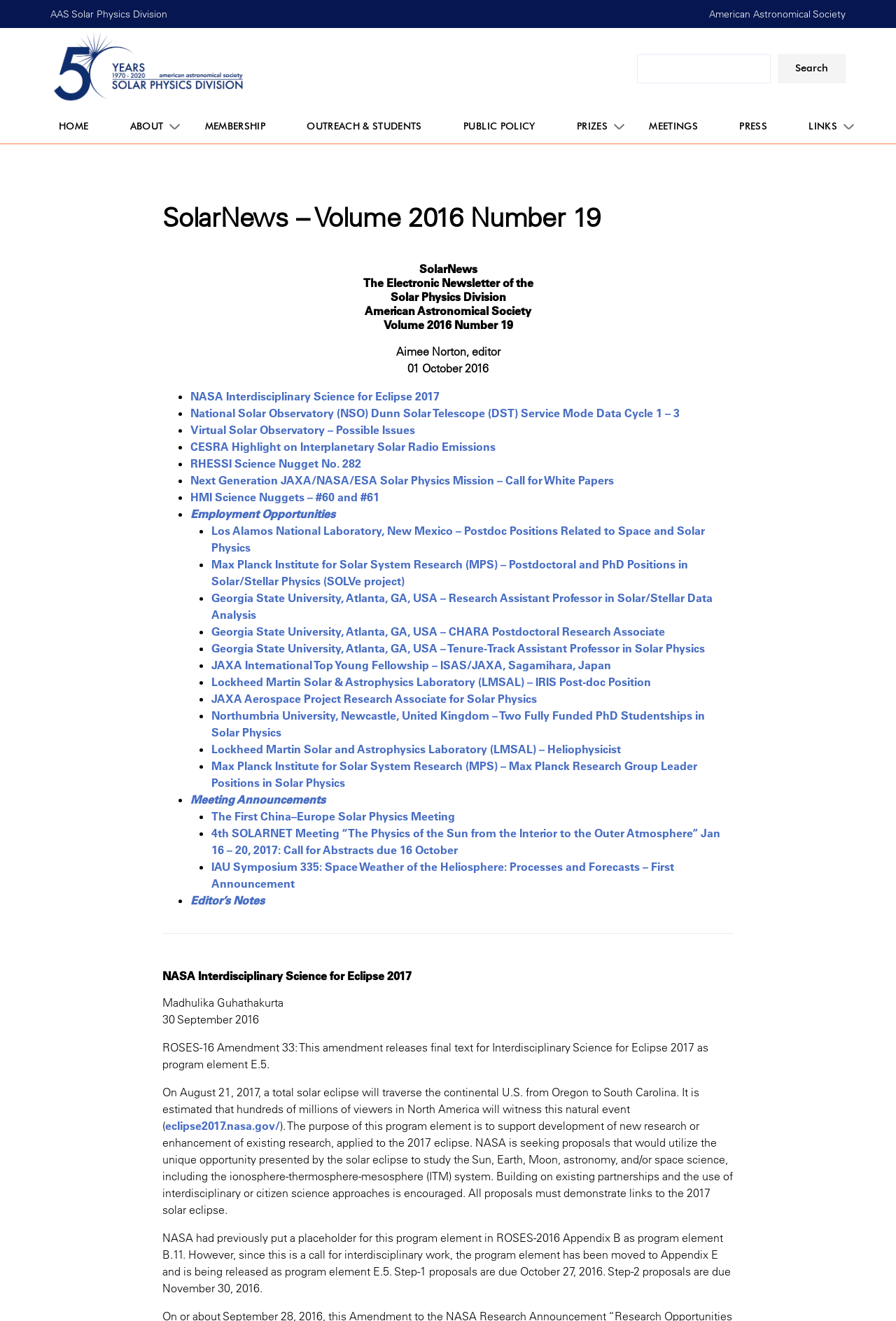Please determine the bounding box coordinates of the area that needs to be clicked to complete this task: 'Search for something'. The coordinates must be four float numbers between 0 and 1, formatted as [left, top, right, bottom].

[0.711, 0.041, 0.944, 0.063]